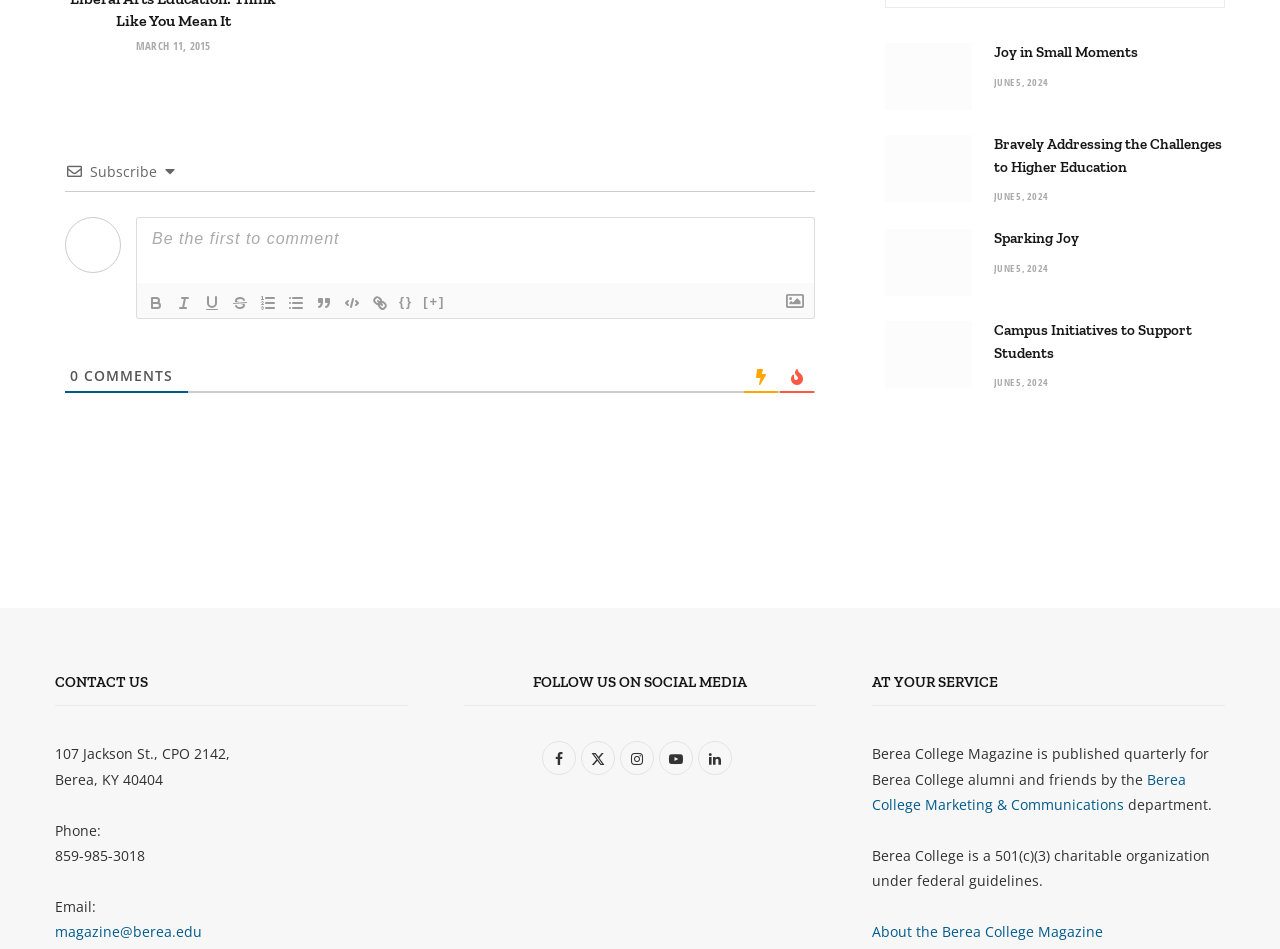Determine the bounding box coordinates for the area that needs to be clicked to fulfill this task: "Click on '» Read more'". The coordinates must be given as four float numbers between 0 and 1, i.e., [left, top, right, bottom].

None